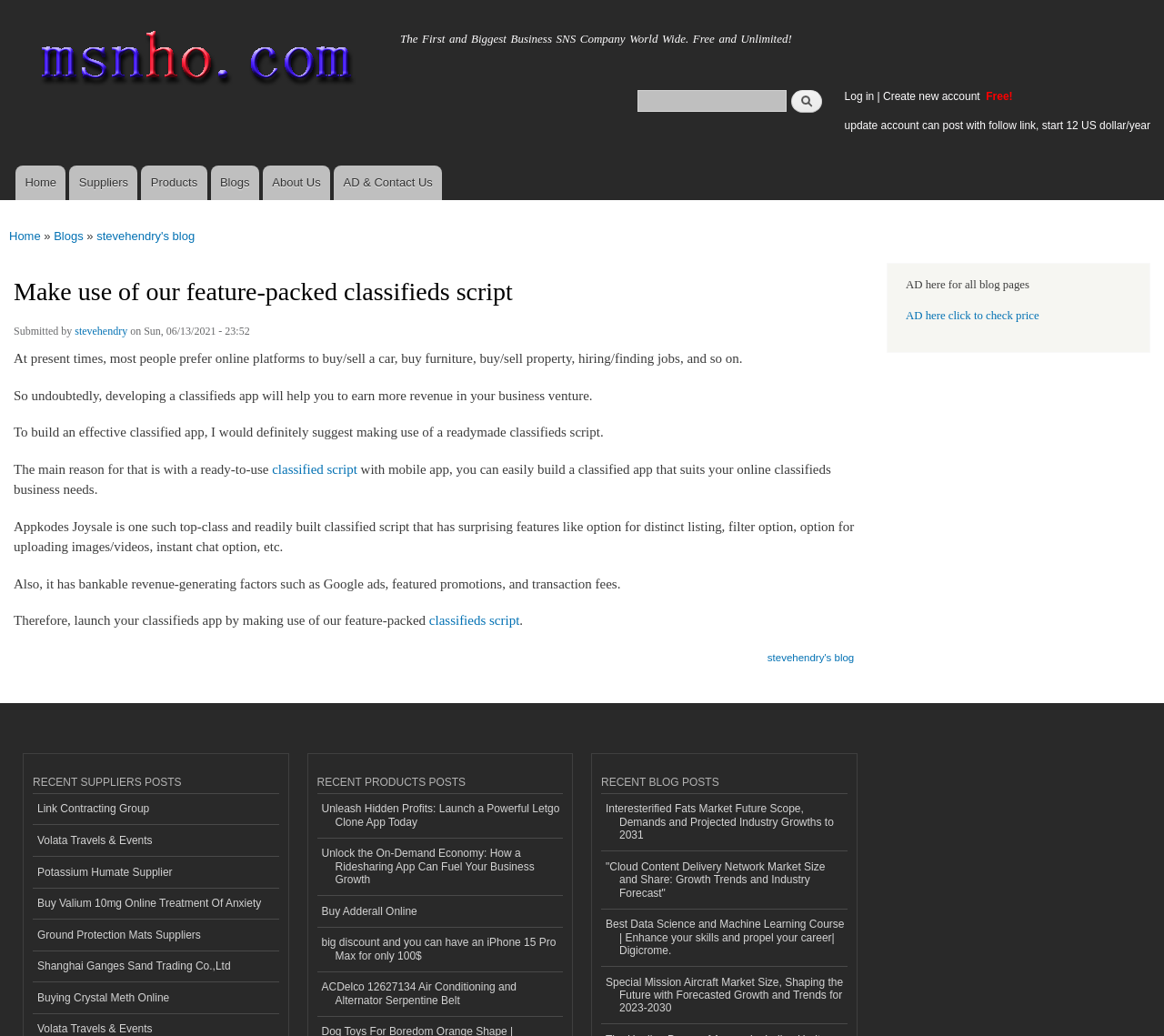Indicate the bounding box coordinates of the element that needs to be clicked to satisfy the following instruction: "Create a new account". The coordinates should be four float numbers between 0 and 1, i.e., [left, top, right, bottom].

[0.759, 0.086, 0.844, 0.099]